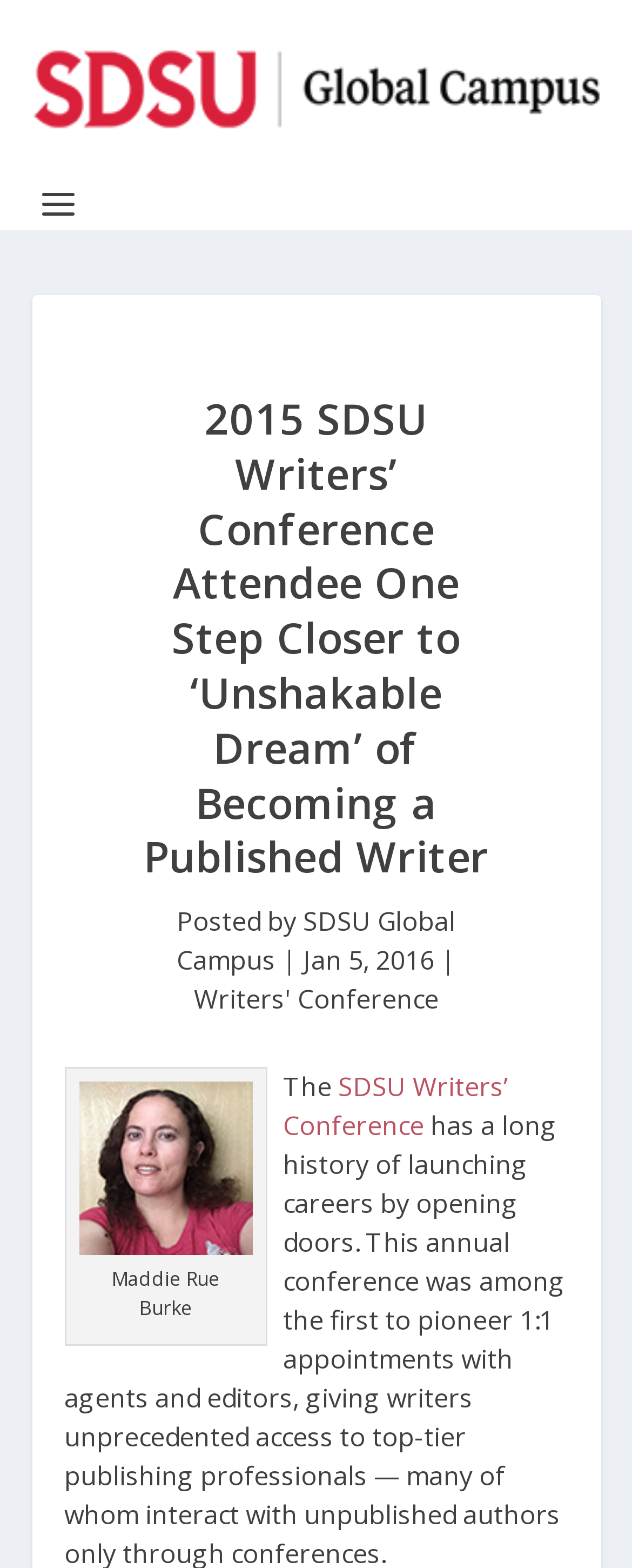Based on the visual content of the image, answer the question thoroughly: What is the date of the post?

I found the answer by looking at the StaticText element with the text 'Jan 5, 2016' which is located at [0.479, 0.601, 0.687, 0.624]. This text is likely to be the date of the post.